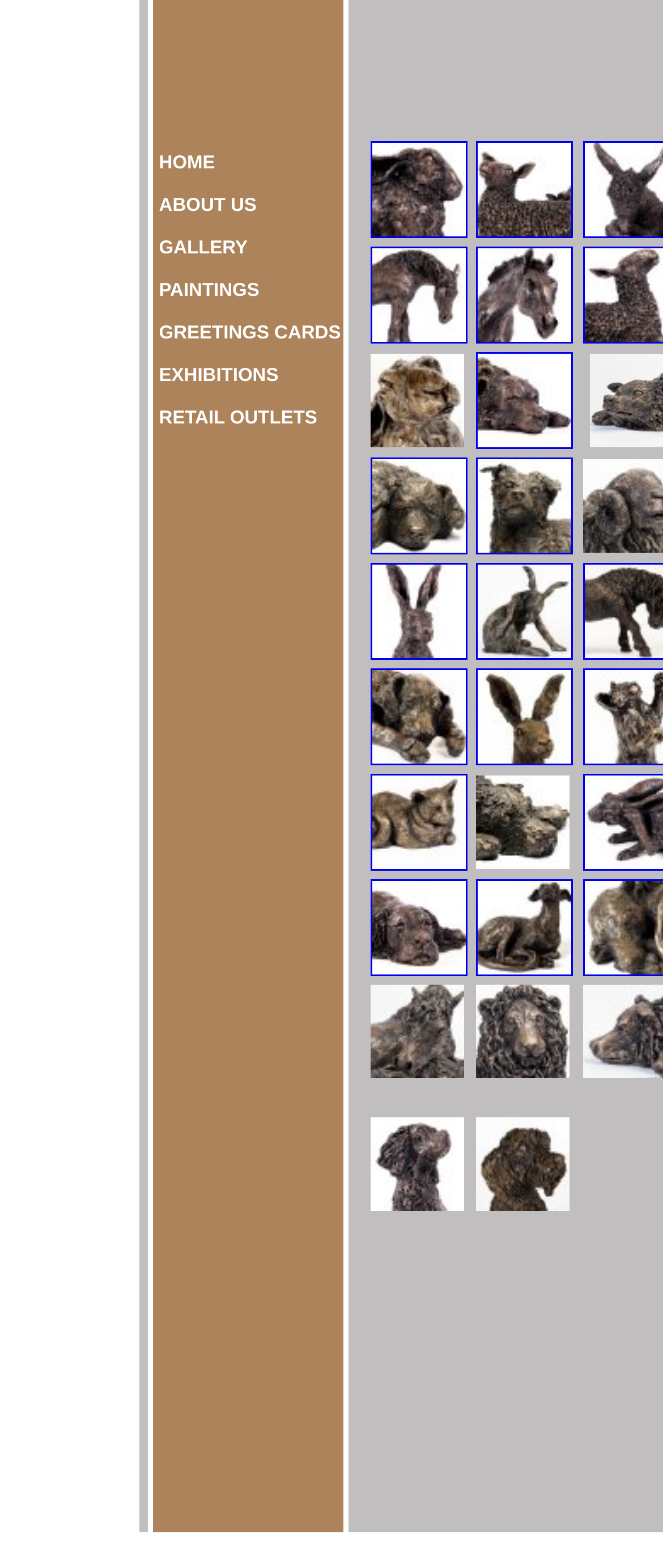Bounding box coordinates are specified in the format (top-left x, top-left y, bottom-right x, bottom-right y). All values are floating point numbers bounded between 0 and 1. Please provide the bounding box coordinate of the region this sentence describes: RETAIL OUTLETS

[0.237, 0.258, 0.514, 0.285]